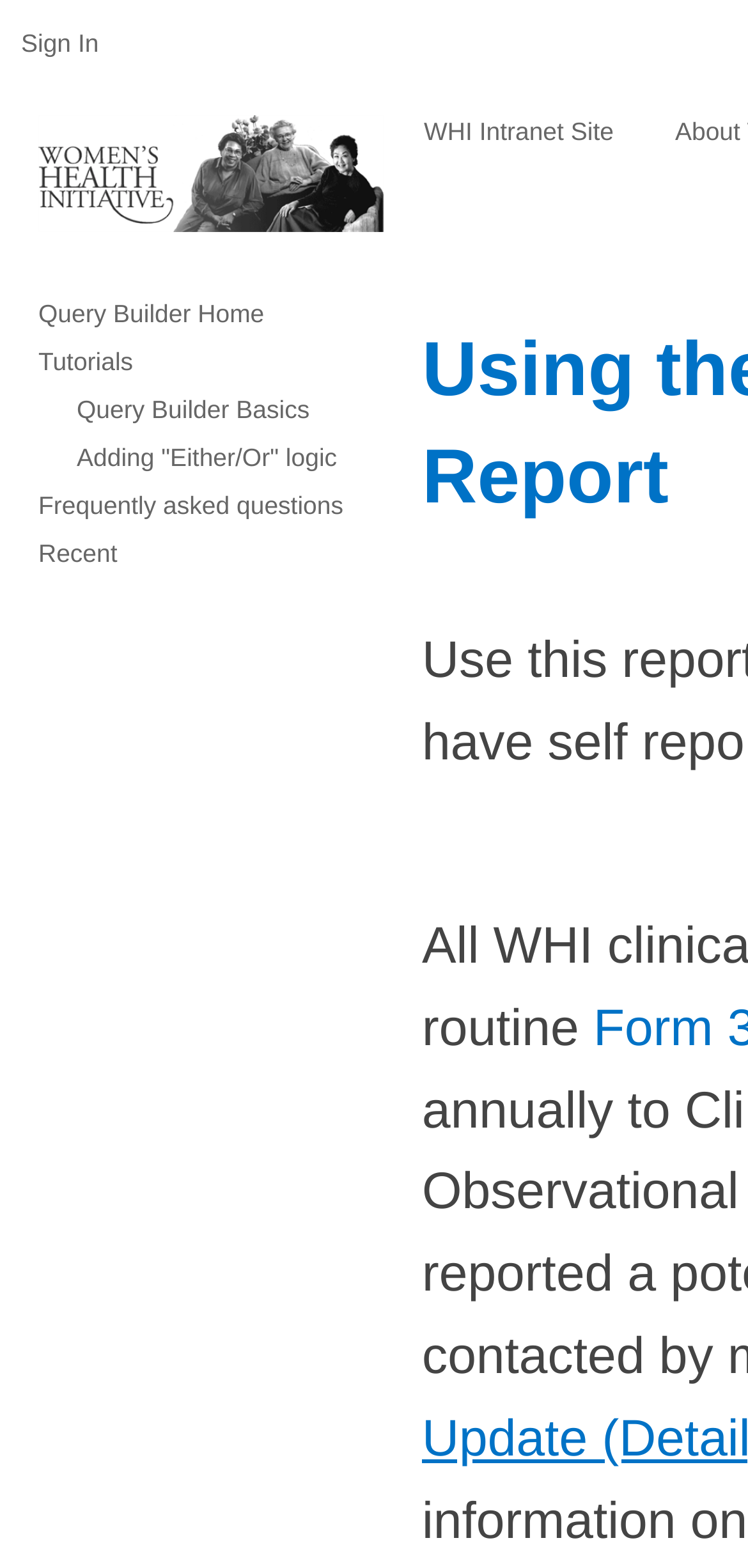Please provide the bounding box coordinate of the region that matches the element description: parent_node: The Liberal's Gun Corner. Coordinates should be in the format (top-left x, top-left y, bottom-right x, bottom-right y) and all values should be between 0 and 1.

None